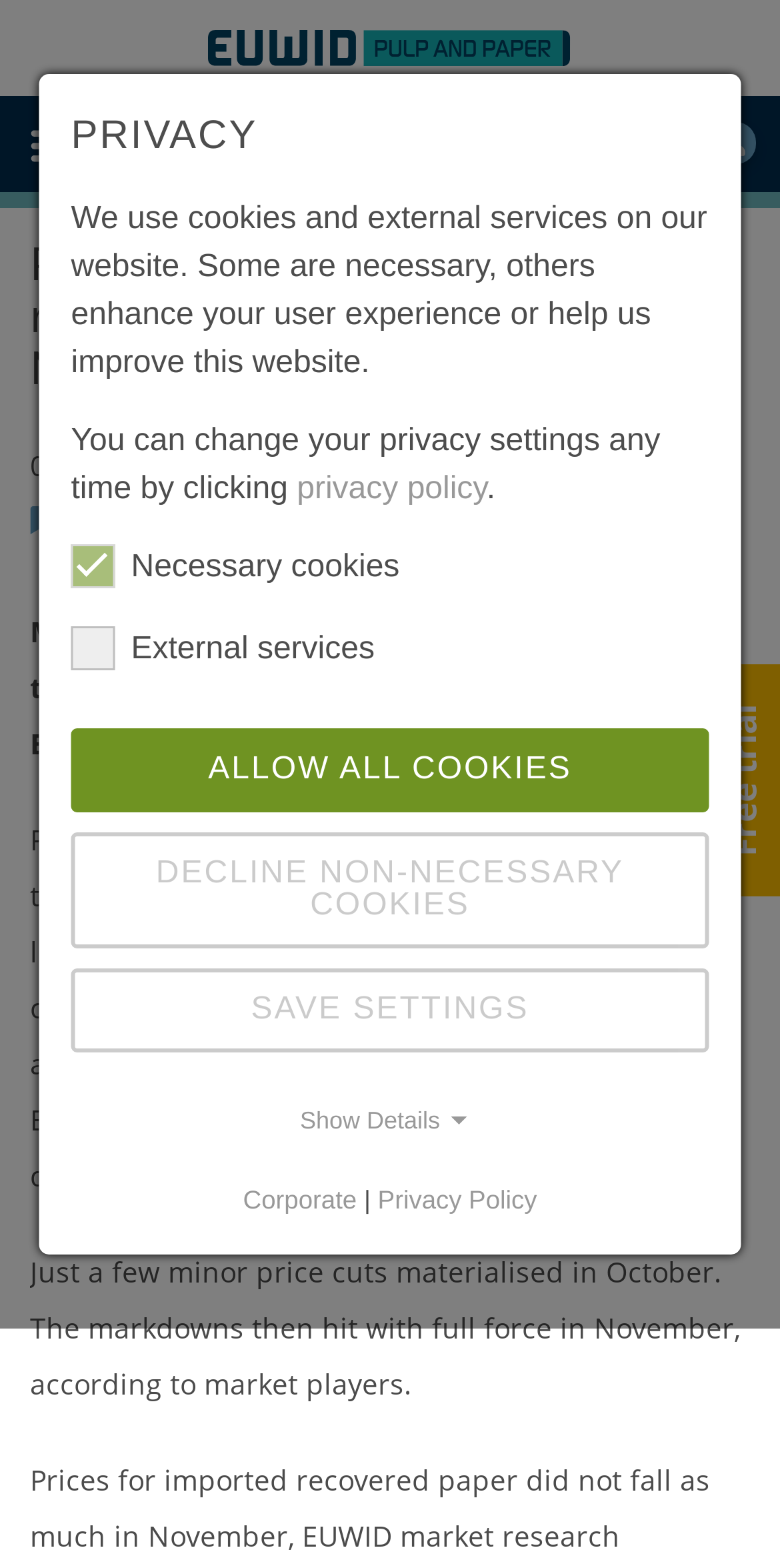Please find the bounding box coordinates for the clickable element needed to perform this instruction: "Read the article by Igor Dugandzic".

[0.369, 0.285, 0.628, 0.309]